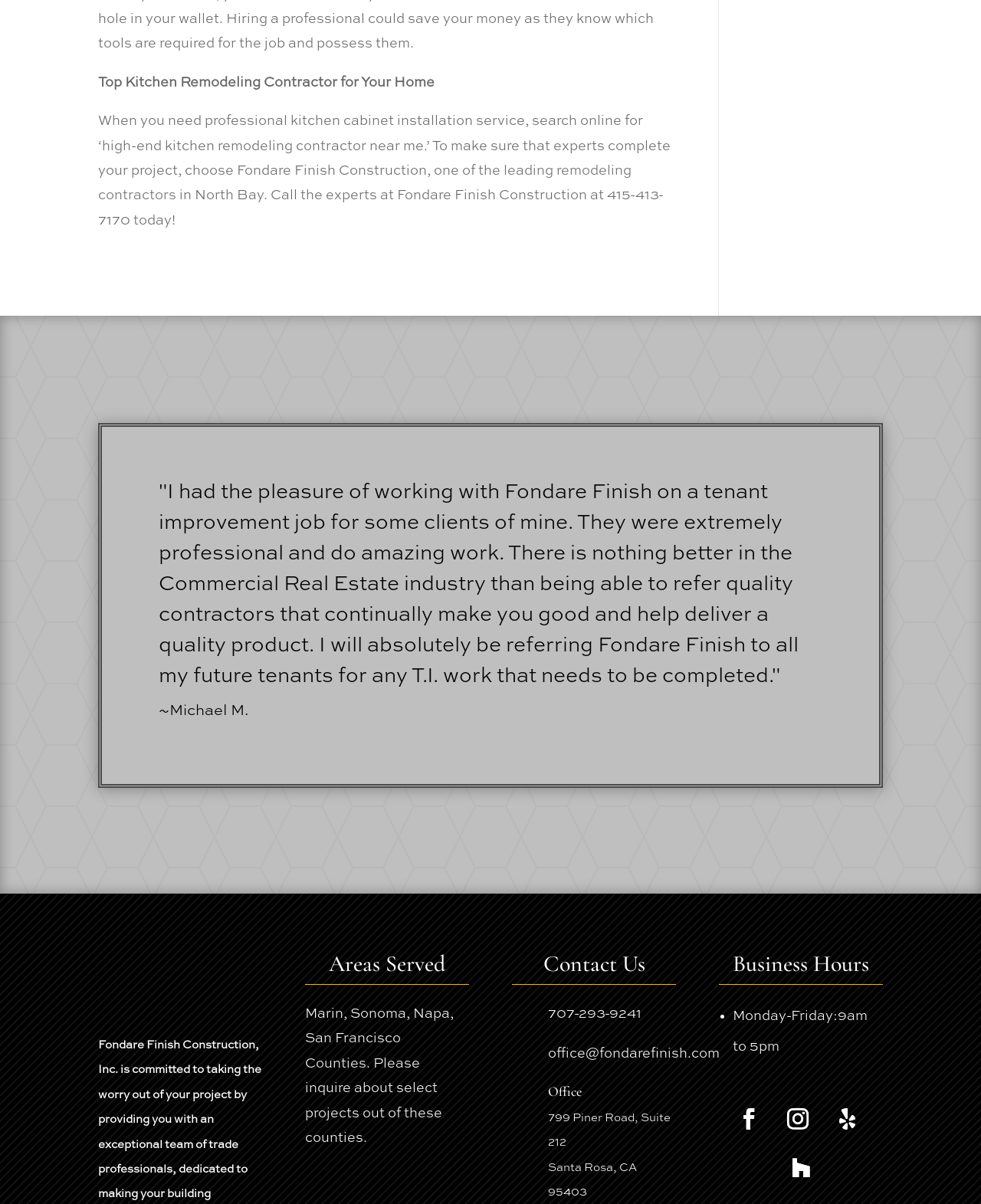Locate and provide the bounding box coordinates for the HTML element that matches this description: "Follow".

[0.741, 0.912, 0.785, 0.947]